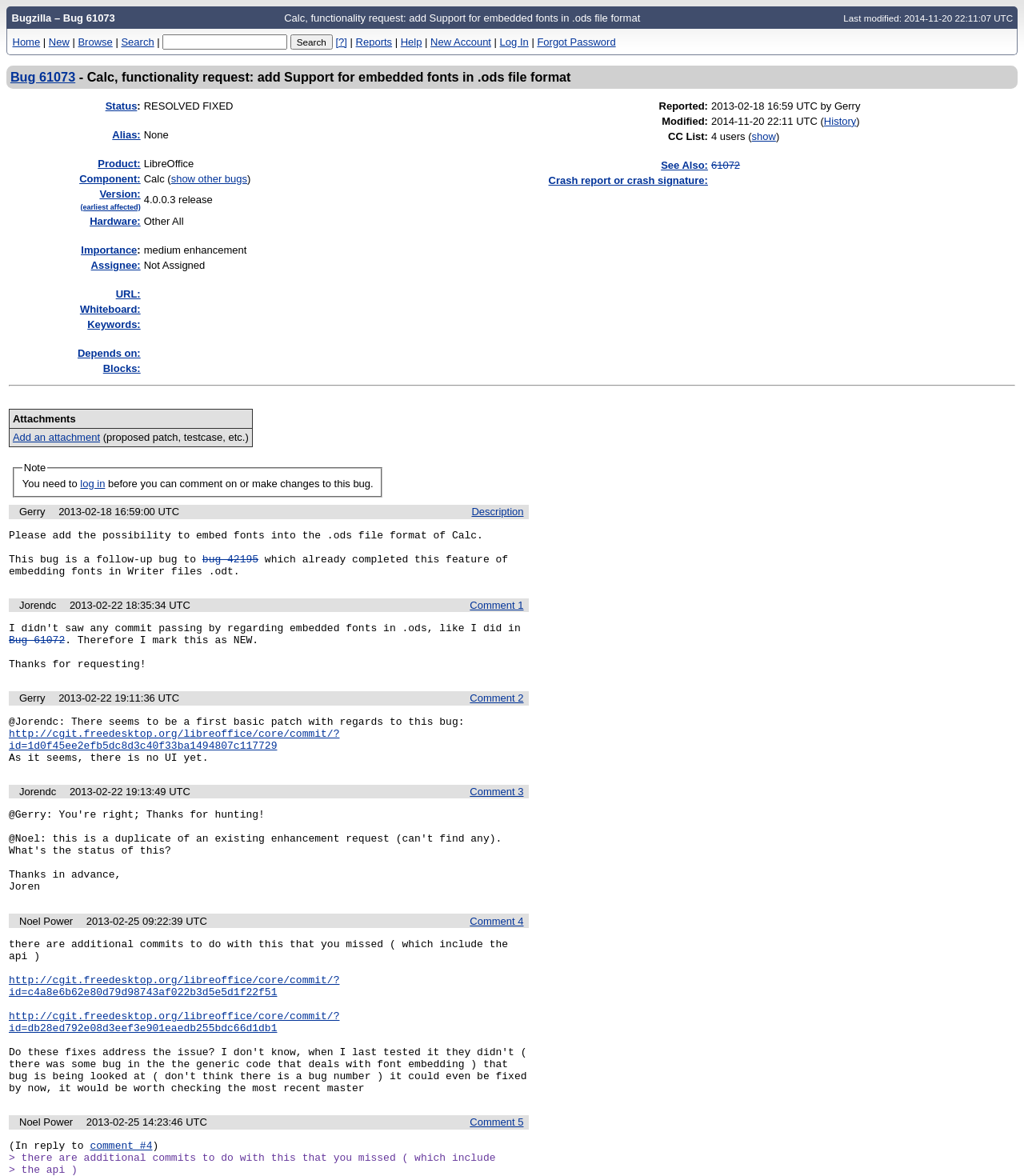Can you specify the bounding box coordinates of the area that needs to be clicked to fulfill the following instruction: "Click on Ainfluencer link"?

None